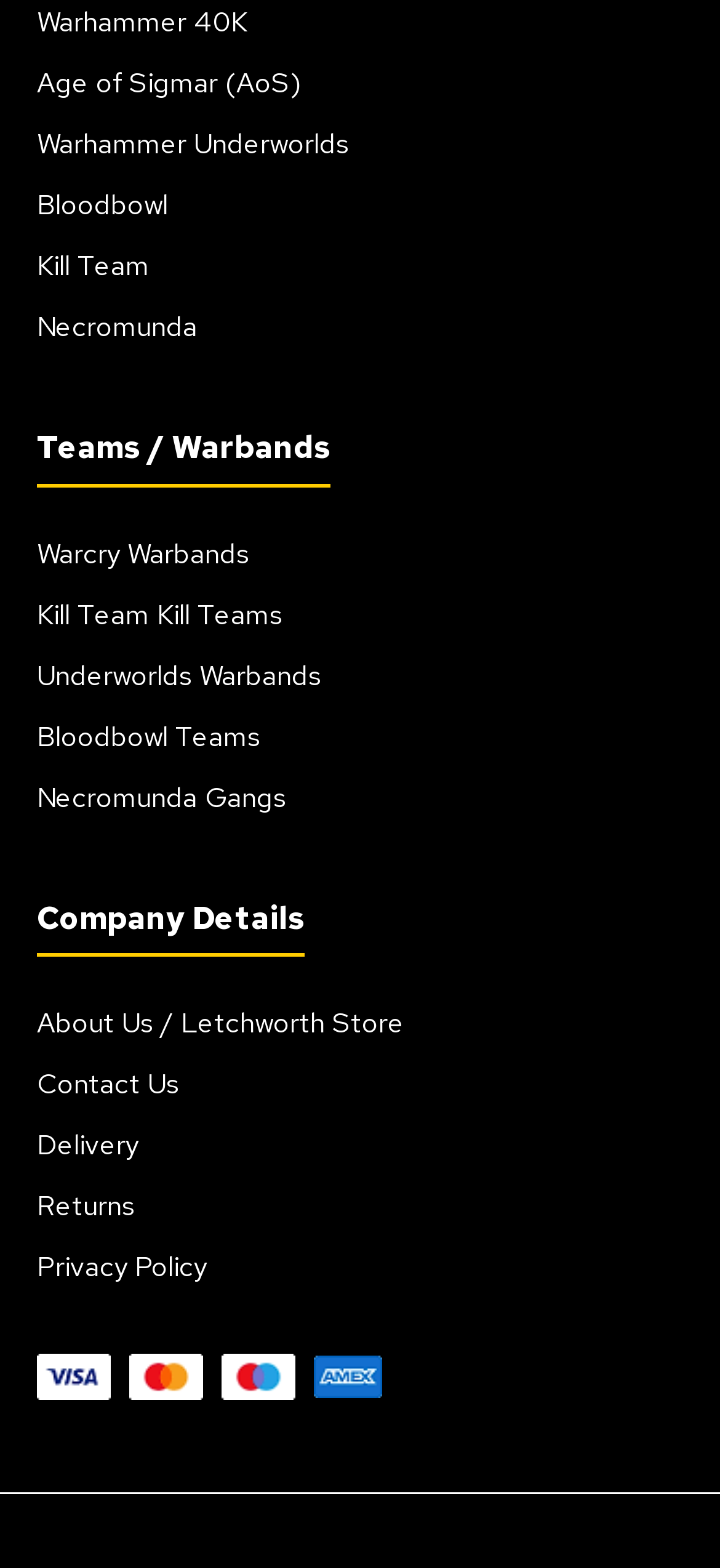Please identify the bounding box coordinates of the clickable area that will fulfill the following instruction: "Go to About Us / Letchworth Store". The coordinates should be in the format of four float numbers between 0 and 1, i.e., [left, top, right, bottom].

[0.051, 0.641, 0.562, 0.664]